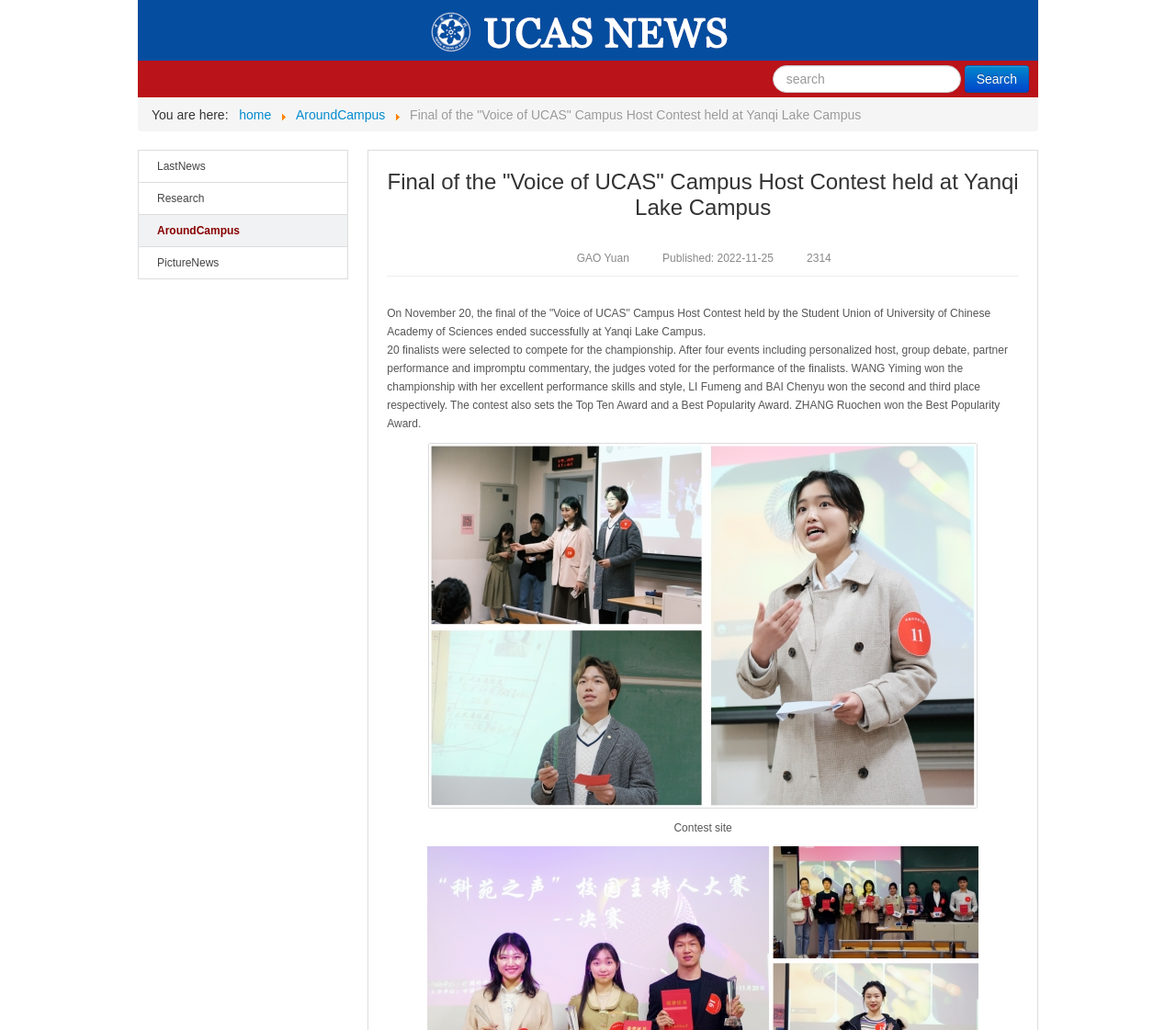Please find the bounding box coordinates of the element that needs to be clicked to perform the following instruction: "Read the last news". The bounding box coordinates should be four float numbers between 0 and 1, represented as [left, top, right, bottom].

[0.117, 0.146, 0.296, 0.177]